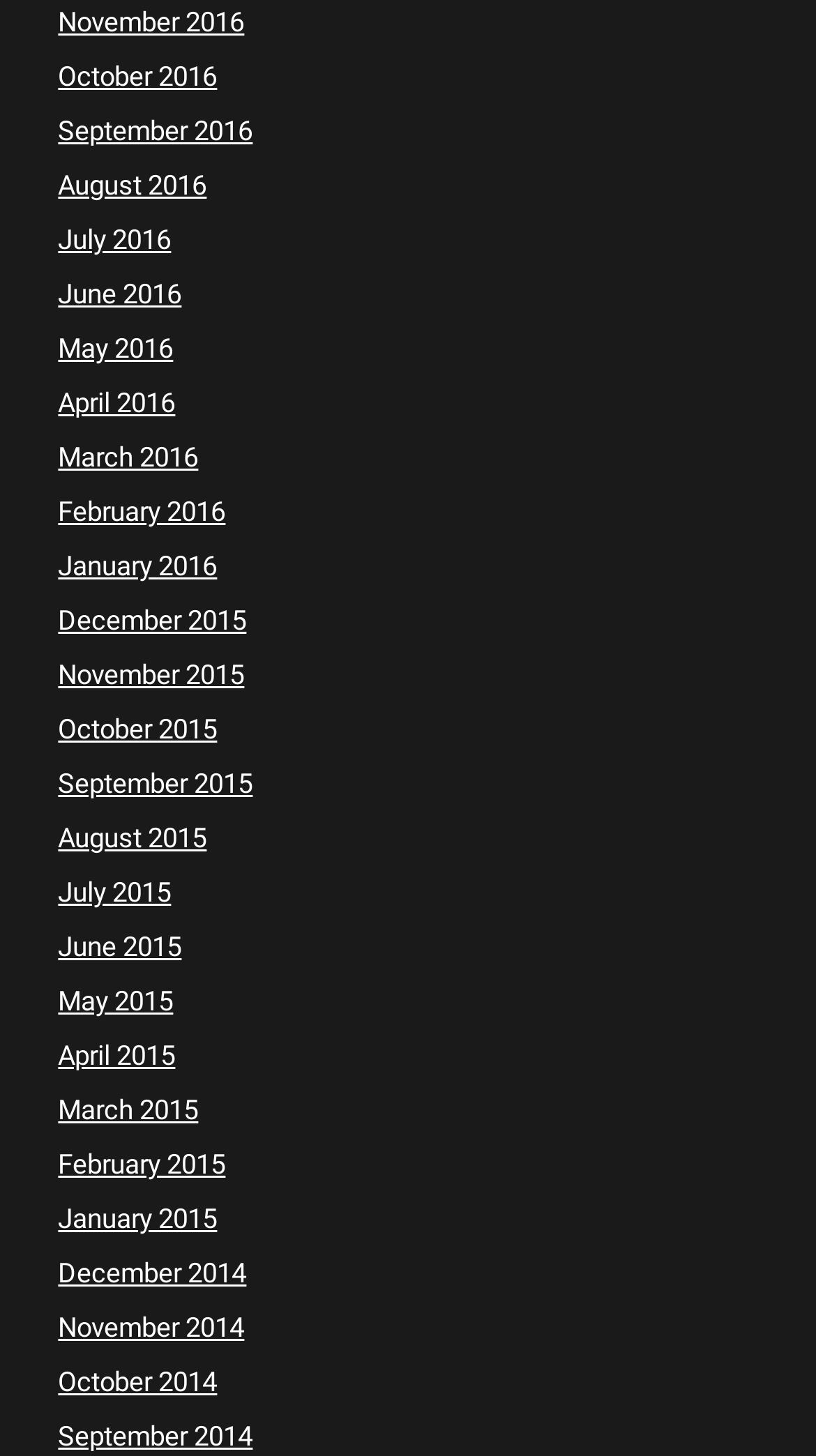Identify the bounding box coordinates of the clickable region to carry out the given instruction: "view October 2015".

[0.071, 0.49, 0.266, 0.512]